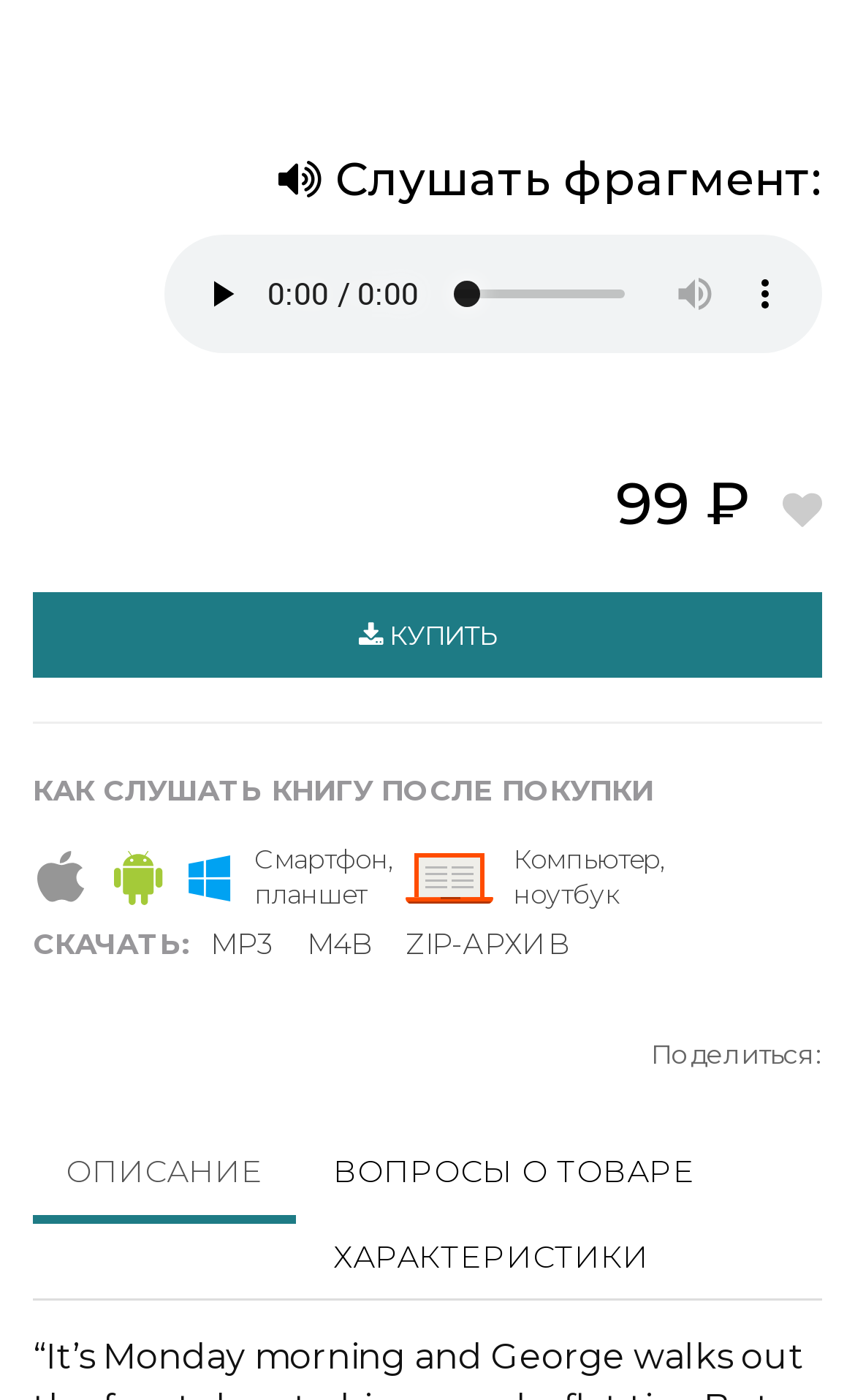Specify the bounding box coordinates of the element's region that should be clicked to achieve the following instruction: "Go to University of Oregon Libraries". The bounding box coordinates consist of four float numbers between 0 and 1, in the format [left, top, right, bottom].

None